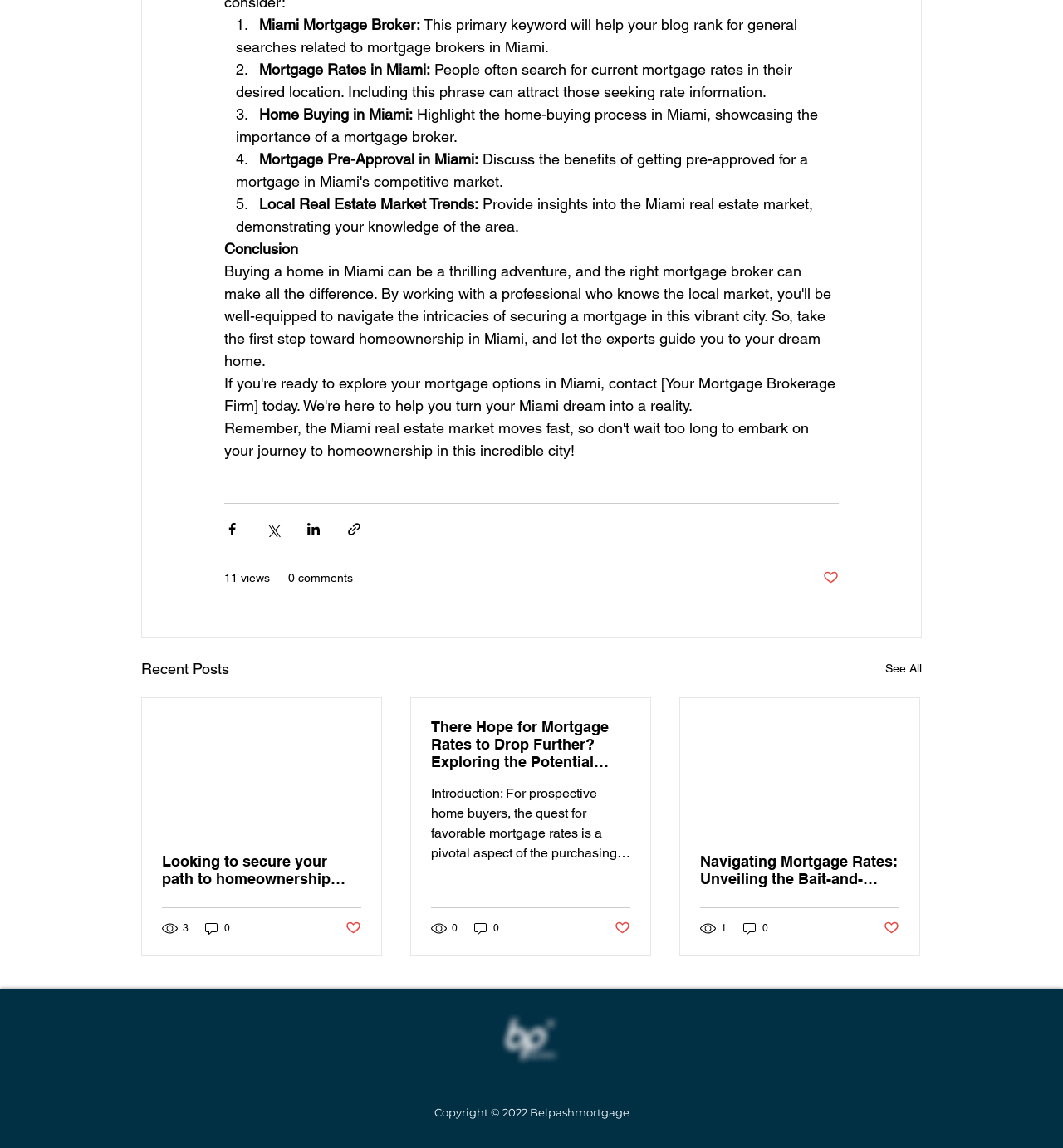What is the topic of the first article?
Answer the question using a single word or phrase, according to the image.

Mortgage Broker